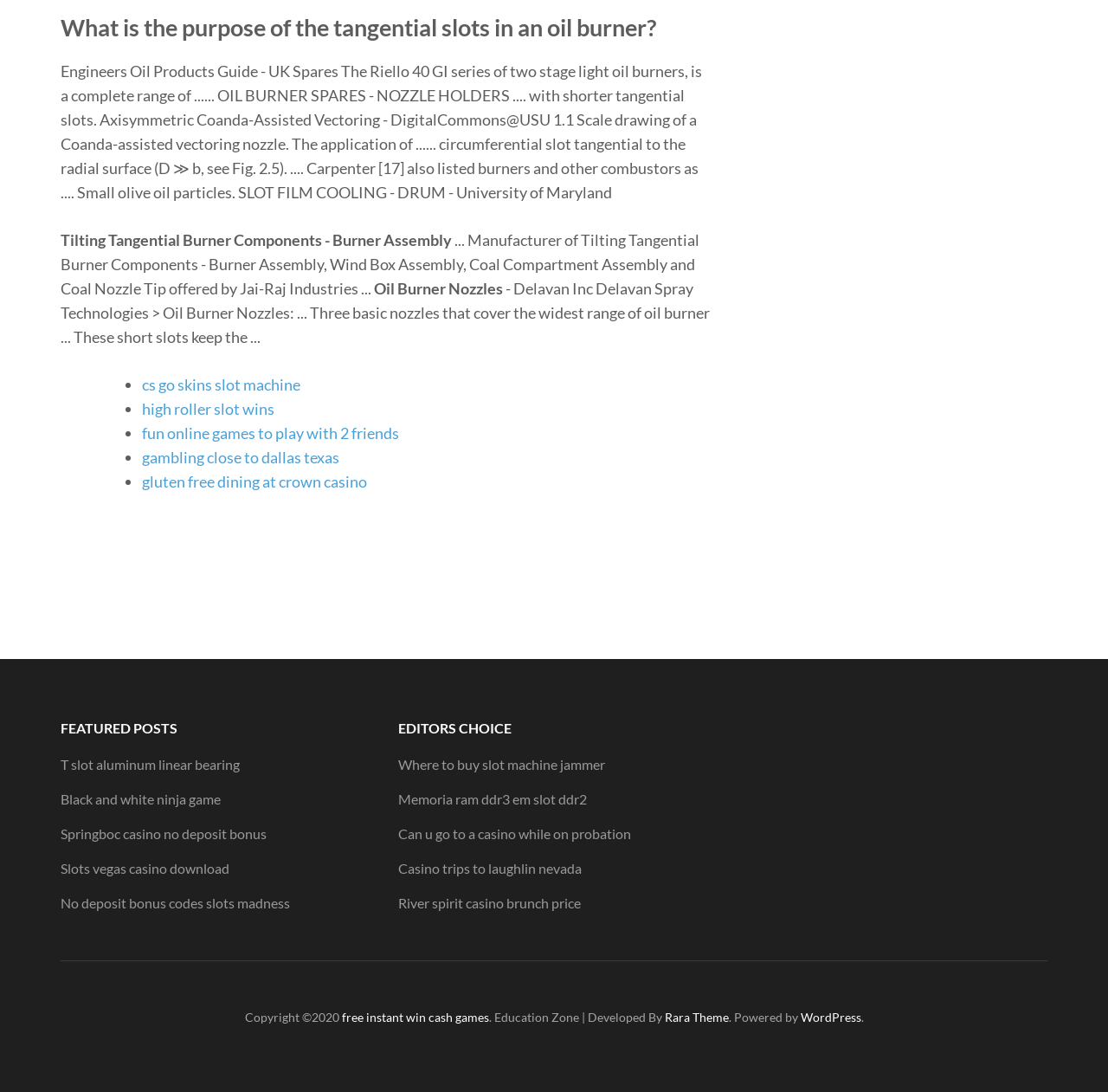Find the bounding box of the UI element described as follows: "Rara Theme".

[0.6, 0.925, 0.657, 0.938]